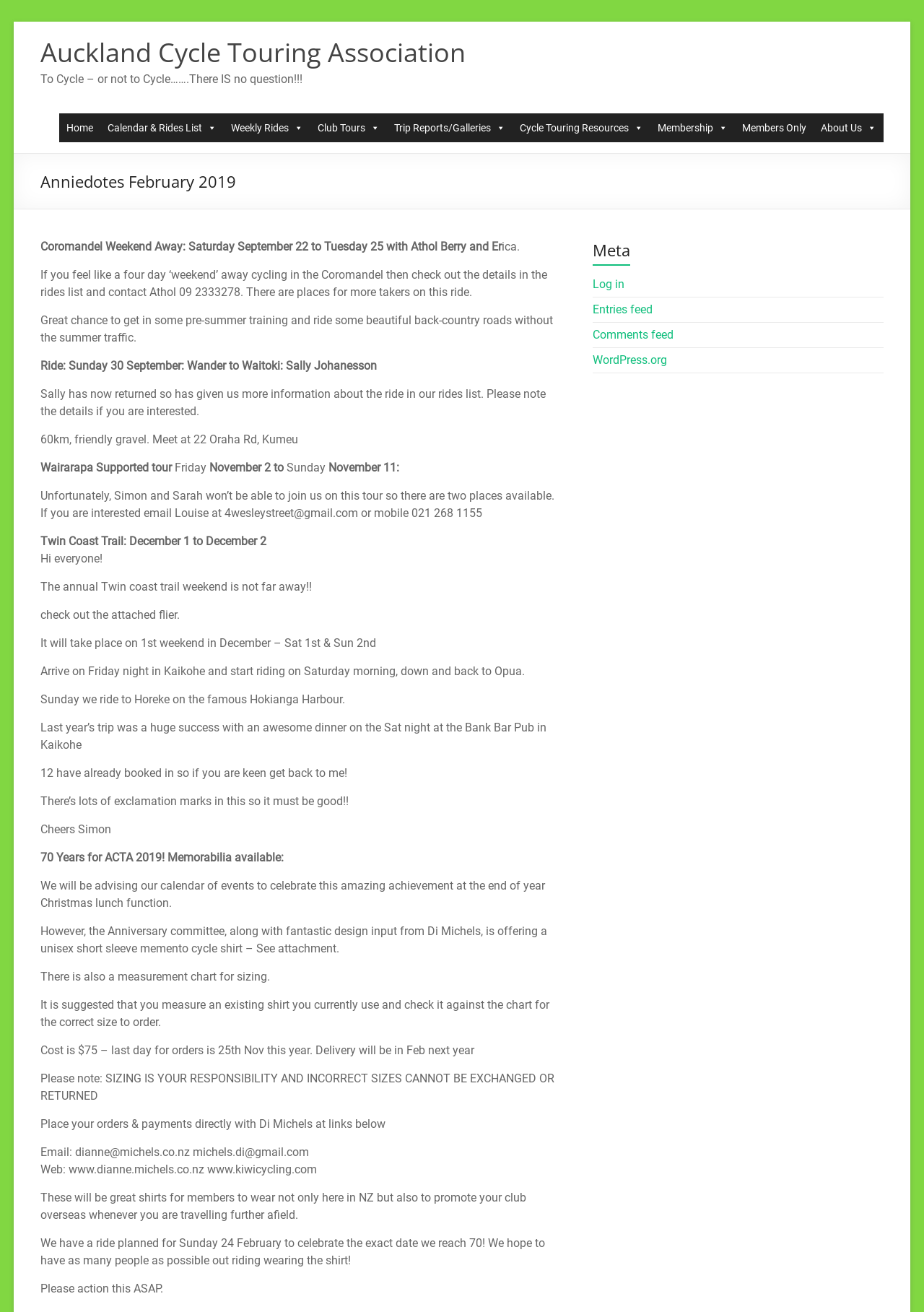Point out the bounding box coordinates of the section to click in order to follow this instruction: "View 'Calendar & Rides List'".

[0.108, 0.086, 0.242, 0.108]